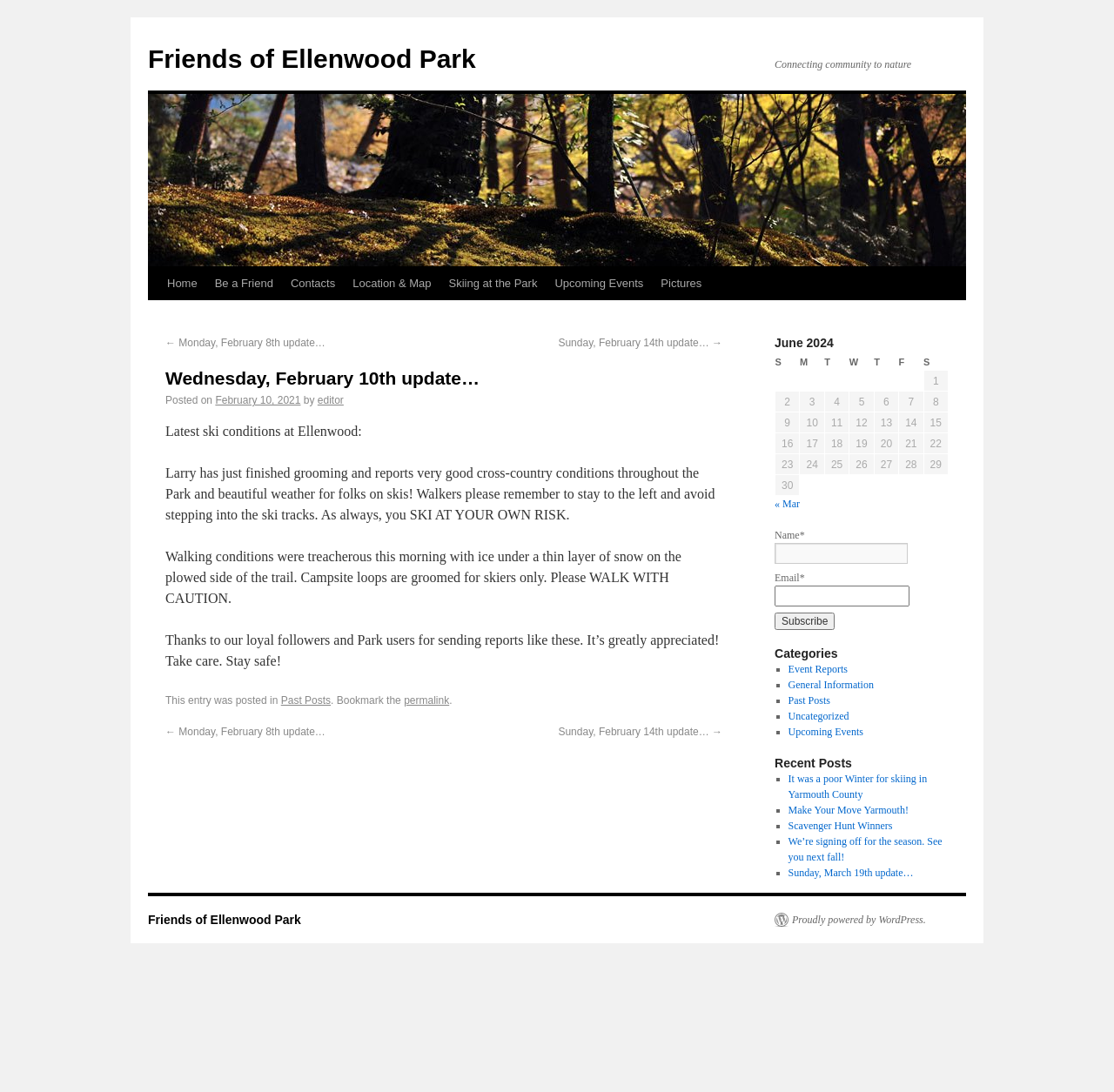Construct a comprehensive description capturing every detail on the webpage.

The webpage is about Friends of Ellenwood Park, a community that connects people to nature. At the top, there is a title "Wednesday, February 10th update…" and a link to "Friends of Ellenwood Park". Below the title, there is a tagline "Connecting community to nature". 

On the top-right side, there are seven links: "Home", "Be a Friend", "Contacts", "Location & Map", "Skiing at the Park", "Upcoming Events", and "Pictures". 

The main content of the webpage is divided into two sections. The left section has a heading "Wednesday, February 10th update…" and several paragraphs of text describing the latest ski conditions at Ellenwood Park. The text includes information about the grooming of the trails, the weather, and safety reminders for walkers. 

Below the main text, there are two links to navigate to previous and next updates, and a section that says "This entry was posted in" with a link to "Past Posts". 

On the right side, there is a complementary section that contains a table with a calendar for June 2024. The table has seven columns for each day of the week, and several rows for each date of the month. 

At the bottom of the right section, there is a navigation link to the previous month, "« Mar".